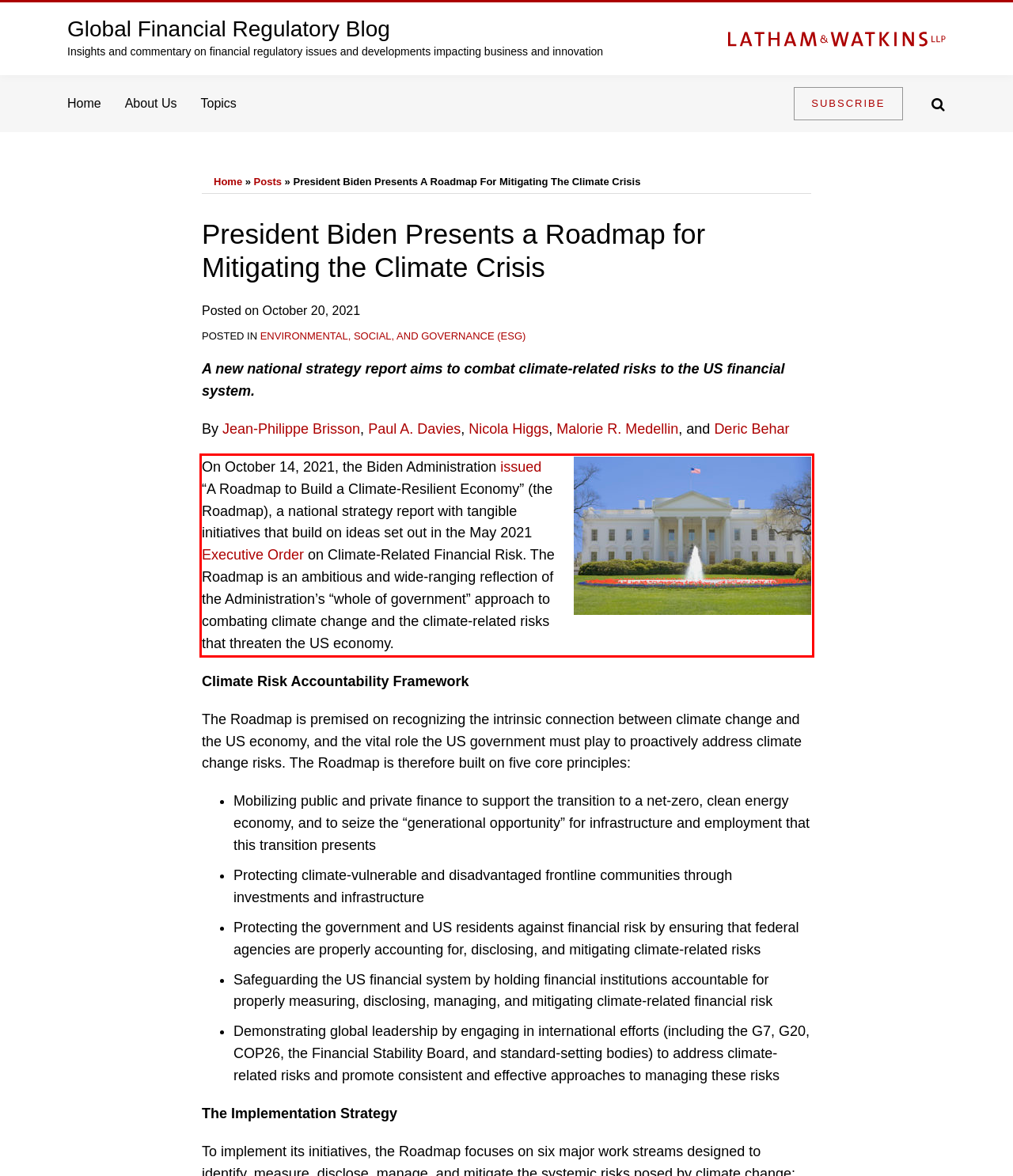Please use OCR to extract the text content from the red bounding box in the provided webpage screenshot.

On October 14, 2021, the Biden Administration issued “A Roadmap to Build a Climate-Resilient Economy” (the Roadmap), a national strategy report with tangible initiatives that build on ideas set out in the May 2021 Executive Order on Climate-Related Financial Risk. The Roadmap is an ambitious and wide-ranging reflection of the Administration’s “whole of government” approach to combating climate change and the climate-related risks that threaten the US economy.